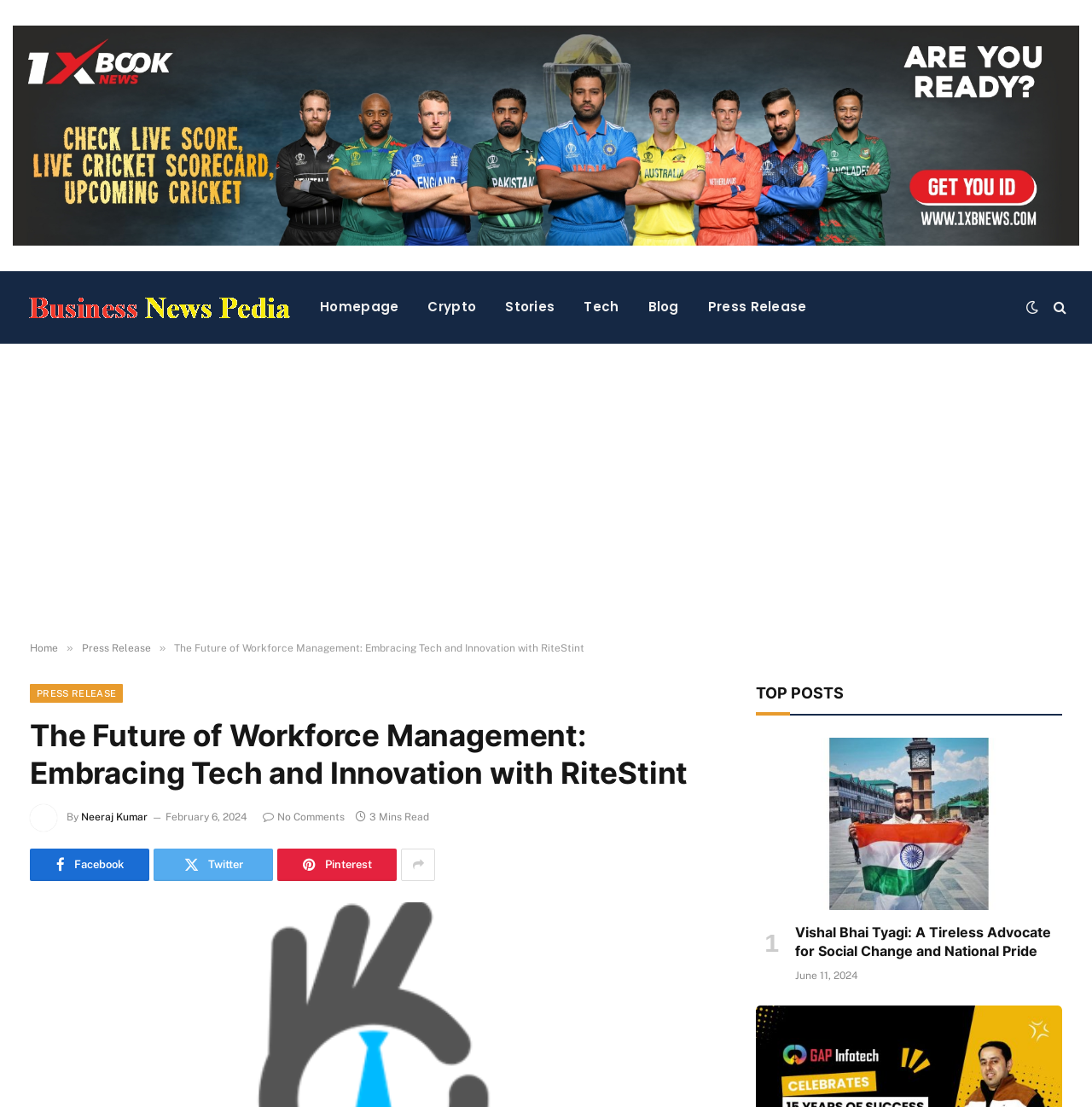Please specify the bounding box coordinates for the clickable region that will help you carry out the instruction: "View the blog".

[0.58, 0.245, 0.635, 0.31]